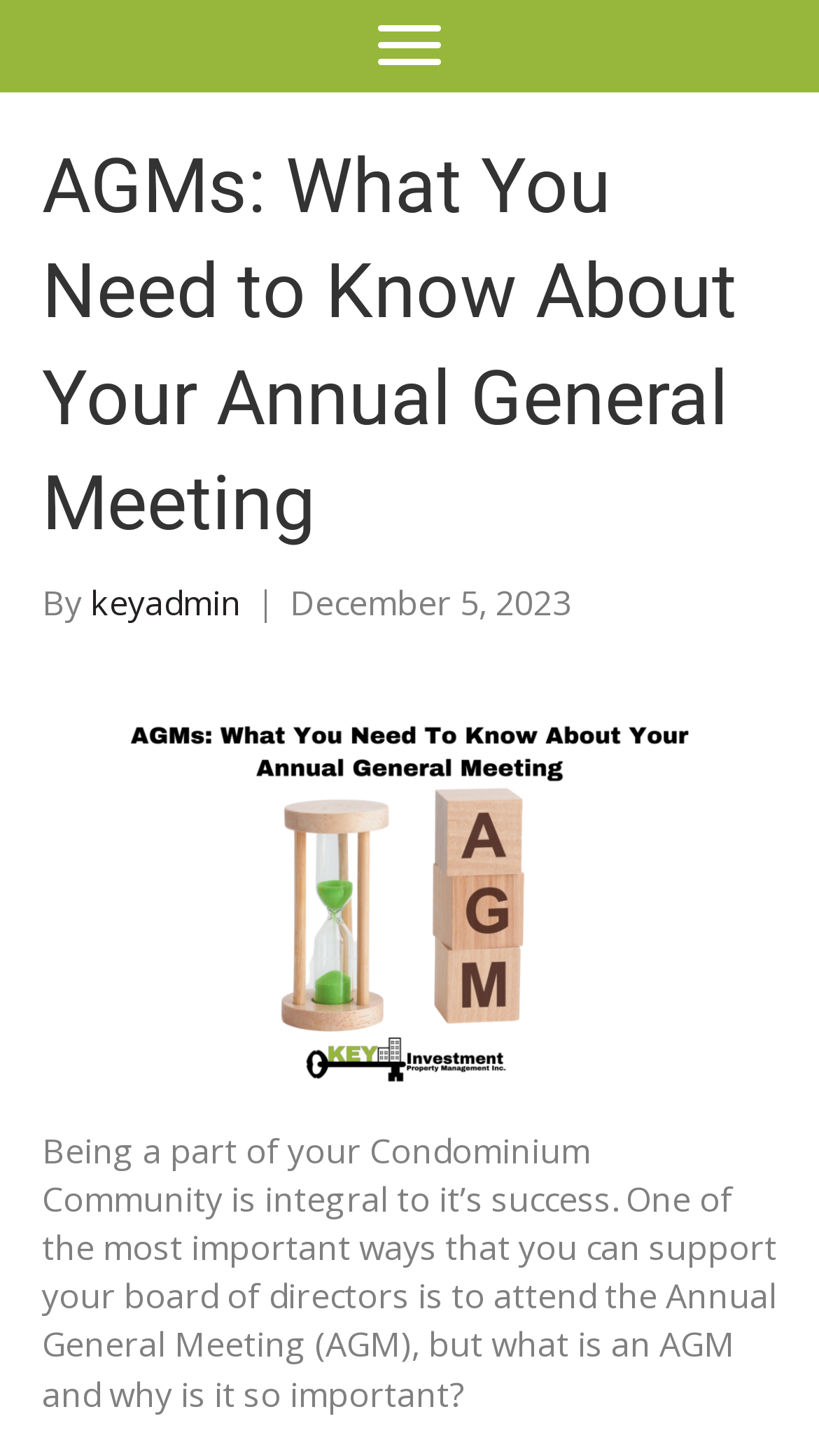Who is the author of the article?
Please provide a single word or phrase based on the screenshot.

keyadmin